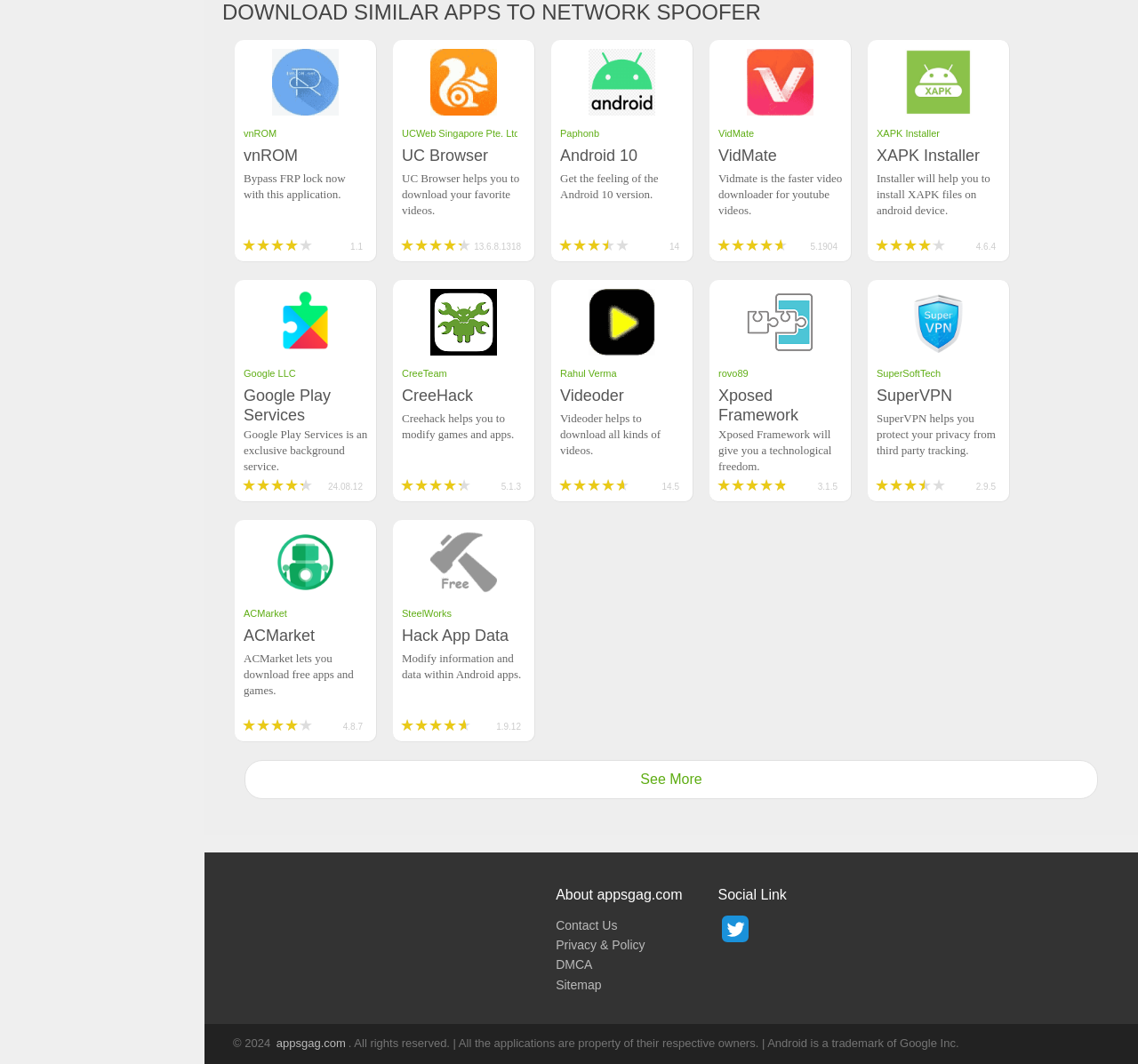Locate the bounding box coordinates of the area where you should click to accomplish the instruction: "View vnROM details".

[0.206, 0.038, 0.331, 0.247]